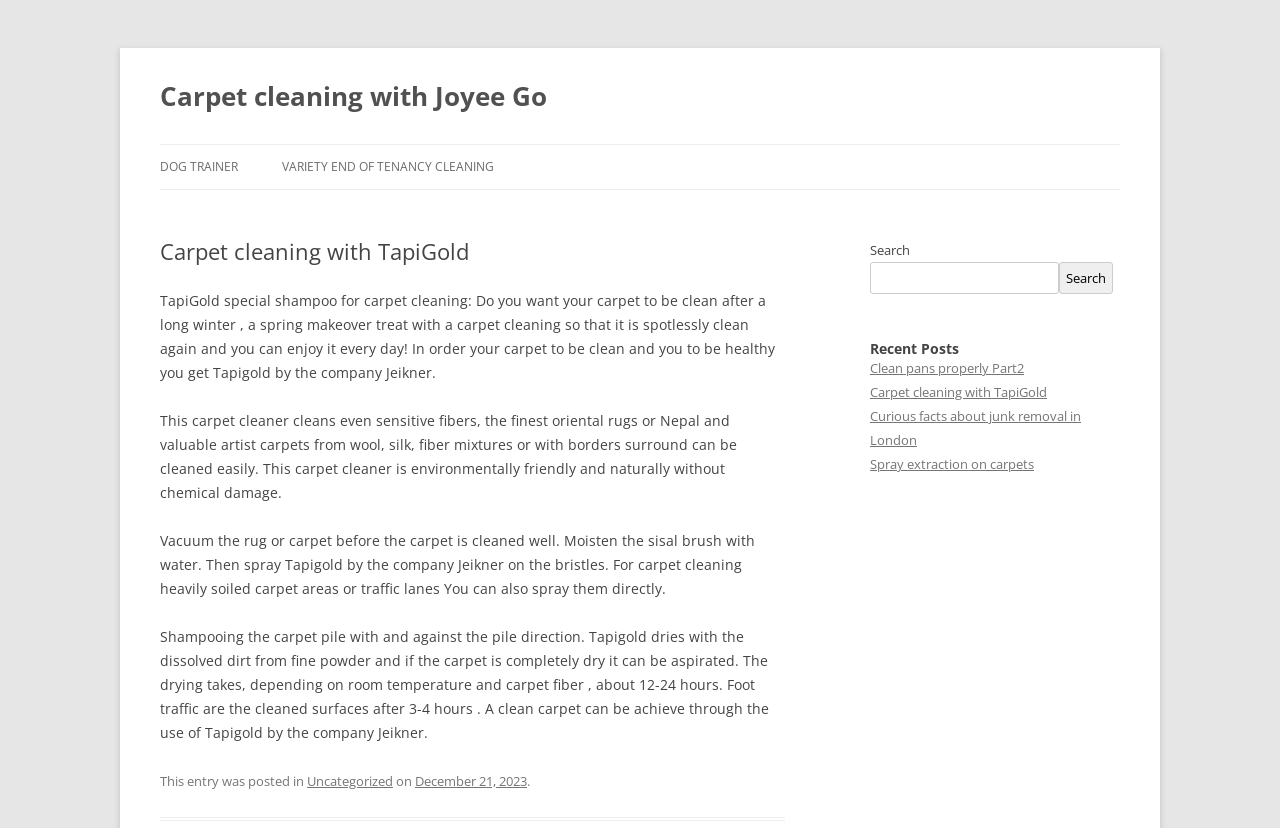Show the bounding box coordinates for the element that needs to be clicked to execute the following instruction: "Click on the AMBCrypto link". Provide the coordinates in the form of four float numbers between 0 and 1, i.e., [left, top, right, bottom].

None